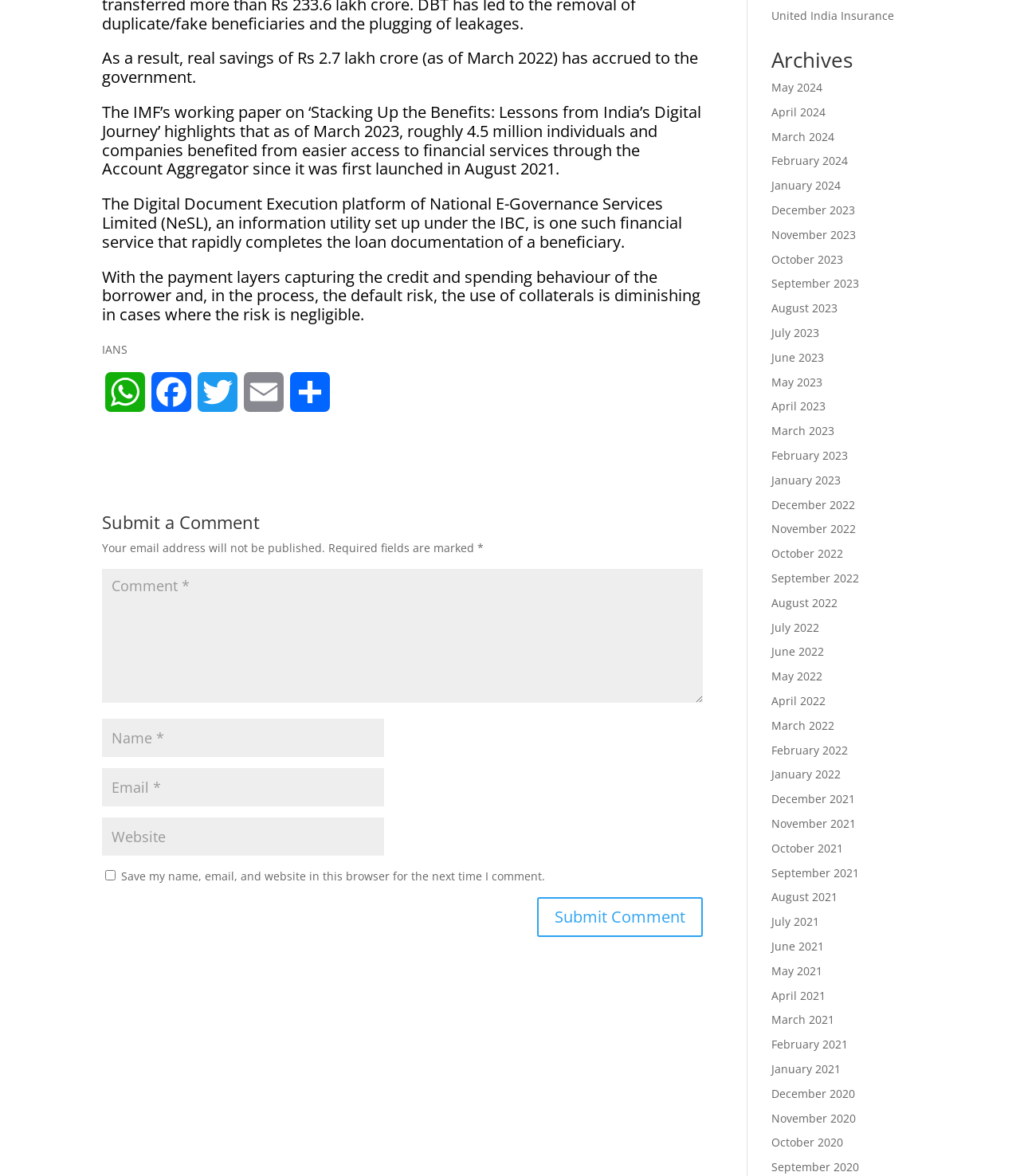Identify the bounding box coordinates of the region that needs to be clicked to carry out this instruction: "Enter your email address". Provide these coordinates as four float numbers ranging from 0 to 1, i.e., [left, top, right, bottom].

[0.1, 0.653, 0.377, 0.686]